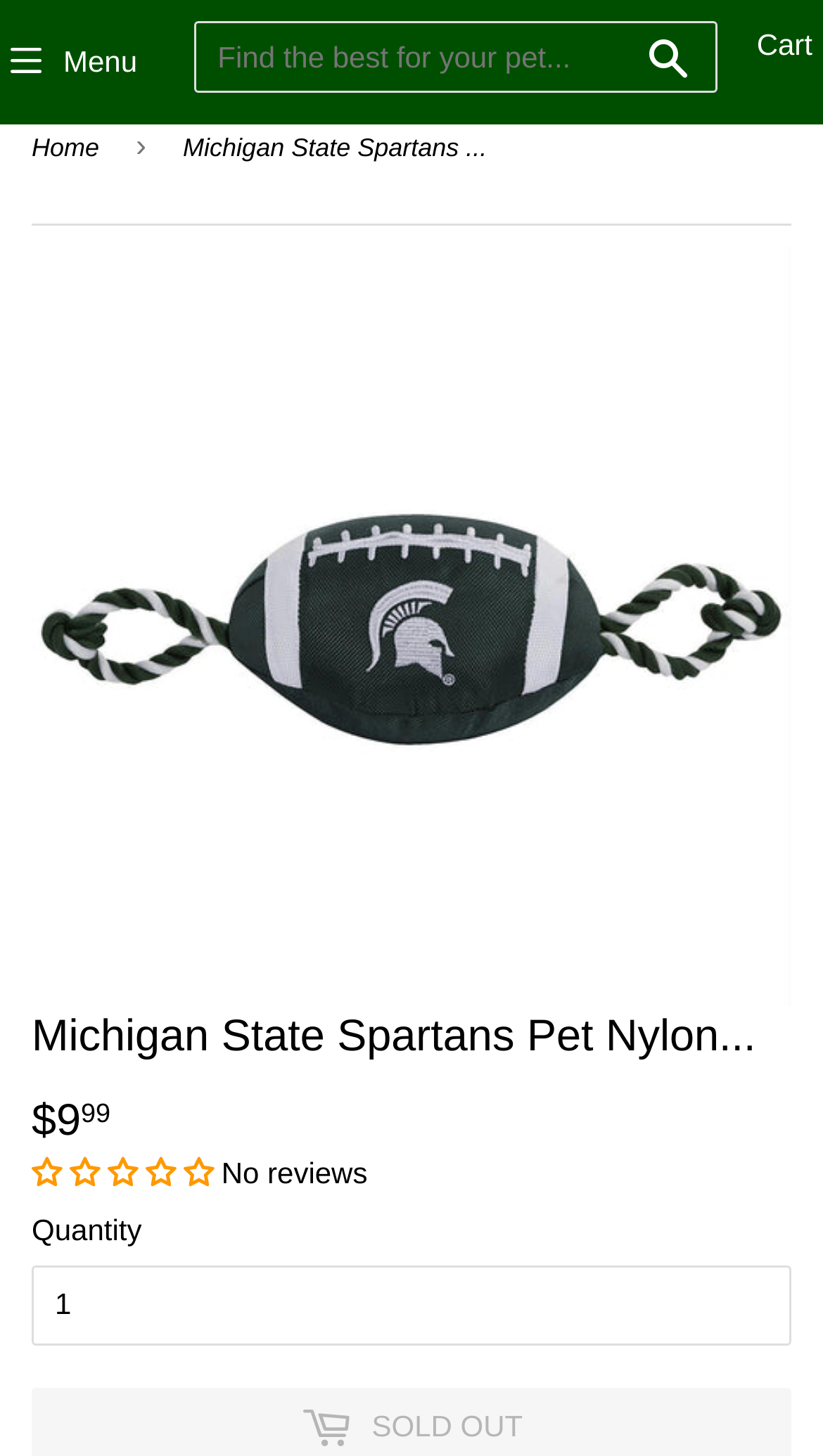Describe every aspect of the webpage comprehensively.

The webpage is about a product, specifically a Michigan State Spartans pet nylon football. At the top left, there is a menu icon, and next to it, a search bar with a search button. On the top right, there is a link to the cart. Below the search bar, there is a navigation section with breadcrumbs, showing the path from the home page to the current product page.

The main content of the page is an image of the product, taking up most of the page. Above the image, there is a heading with the product name, "Michigan State Spartans Pet Nylon Football". Below the image, there is a section with product details, including the price, "$9.99", and a rating section with no reviews. There is also a quantity selector, allowing users to choose the quantity of the product they want to purchase.

There are a total of 3 links on the page, including the menu icon, the cart link, and the breadcrumbs links. There is 1 image, 1 search bar, 1 search button, 1 navigation section, 1 heading, 1 price text, 1 rating section, 1 quantity selector, and 1 spin button. The layout is organized, with clear sections for navigation, product image, and product details.